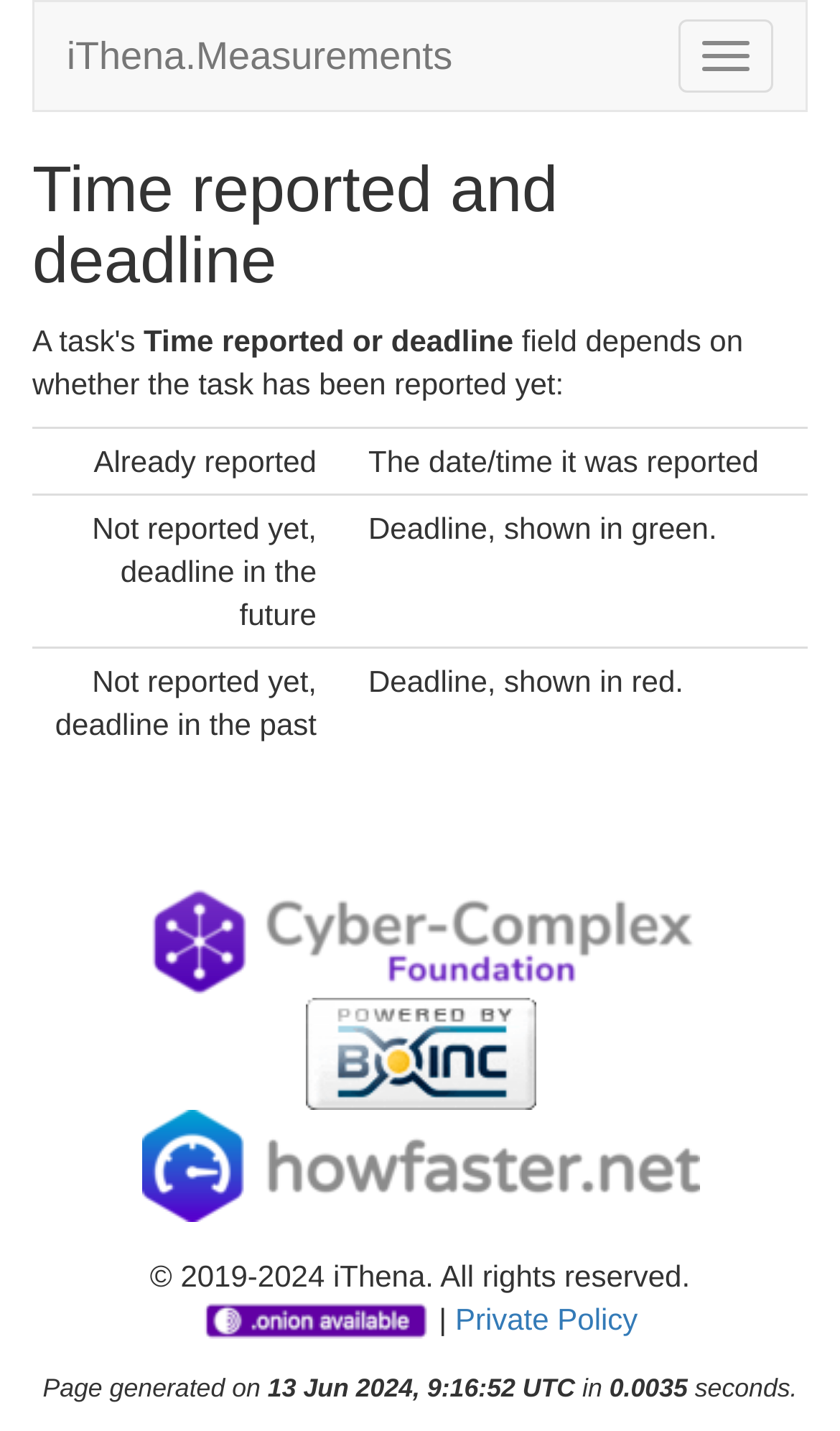Can you give a detailed response to the following question using the information from the image? What is the copyright information at the bottom of the page?

The copyright information at the bottom of the page states '© 2019-2024 iThena. All rights reserved.', indicating that the webpage content is owned by iThena and is protected by copyright from 2019 to 2024.